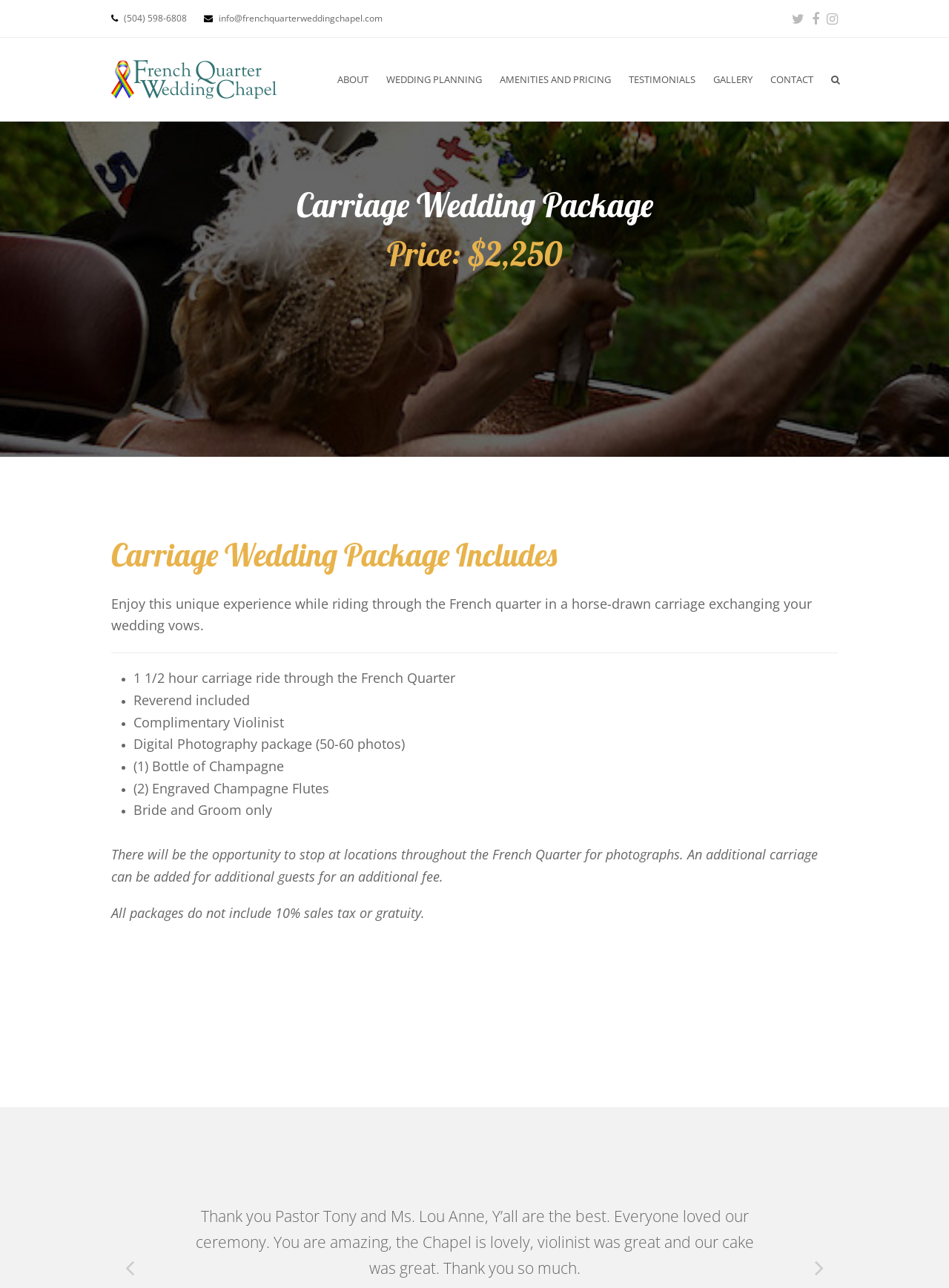Please respond to the question using a single word or phrase:
How many photos are included in the digital photography package?

50-60